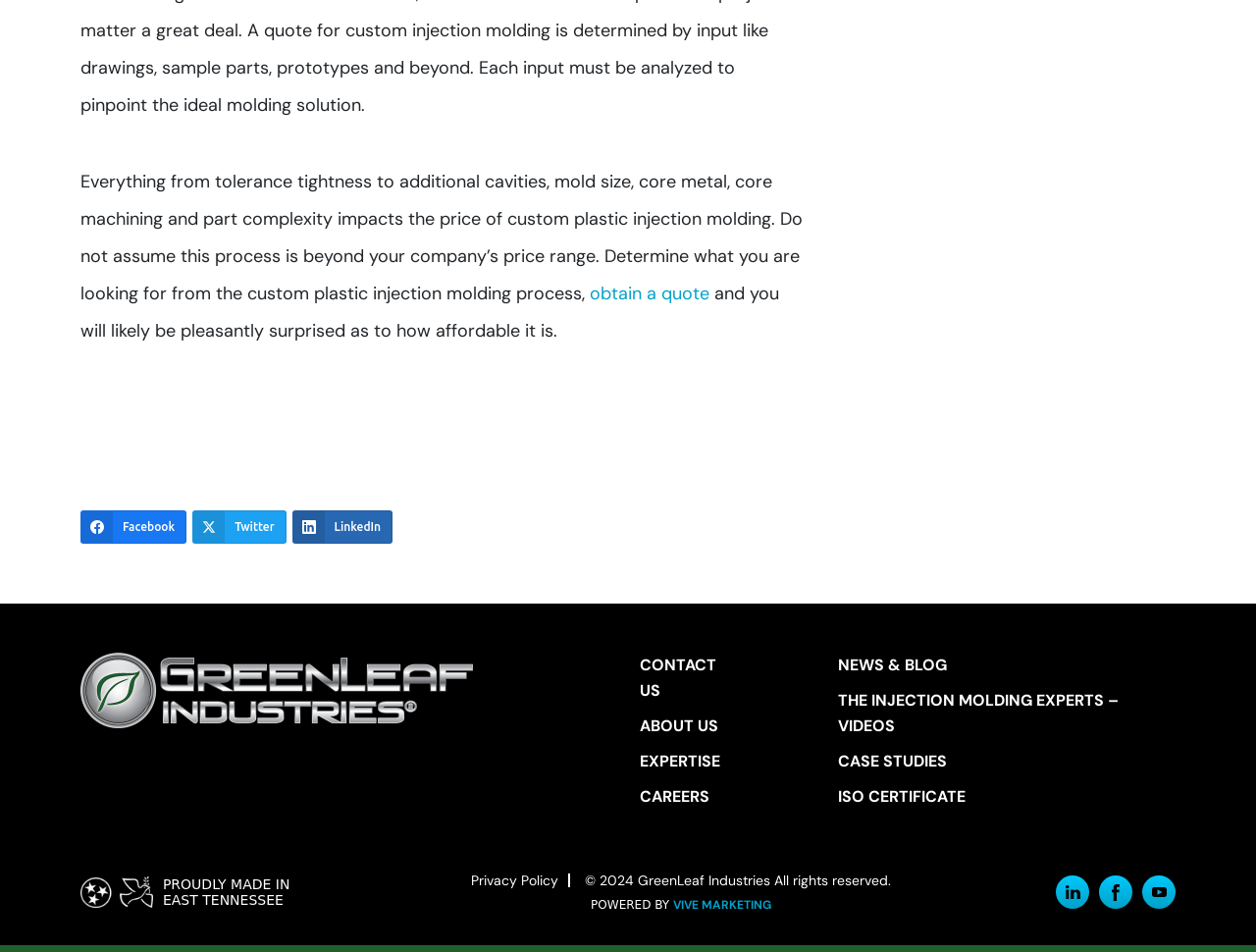Determine the coordinates of the bounding box that should be clicked to complete the instruction: "read about expertise". The coordinates should be represented by four float numbers between 0 and 1: [left, top, right, bottom].

[0.509, 0.789, 0.573, 0.81]